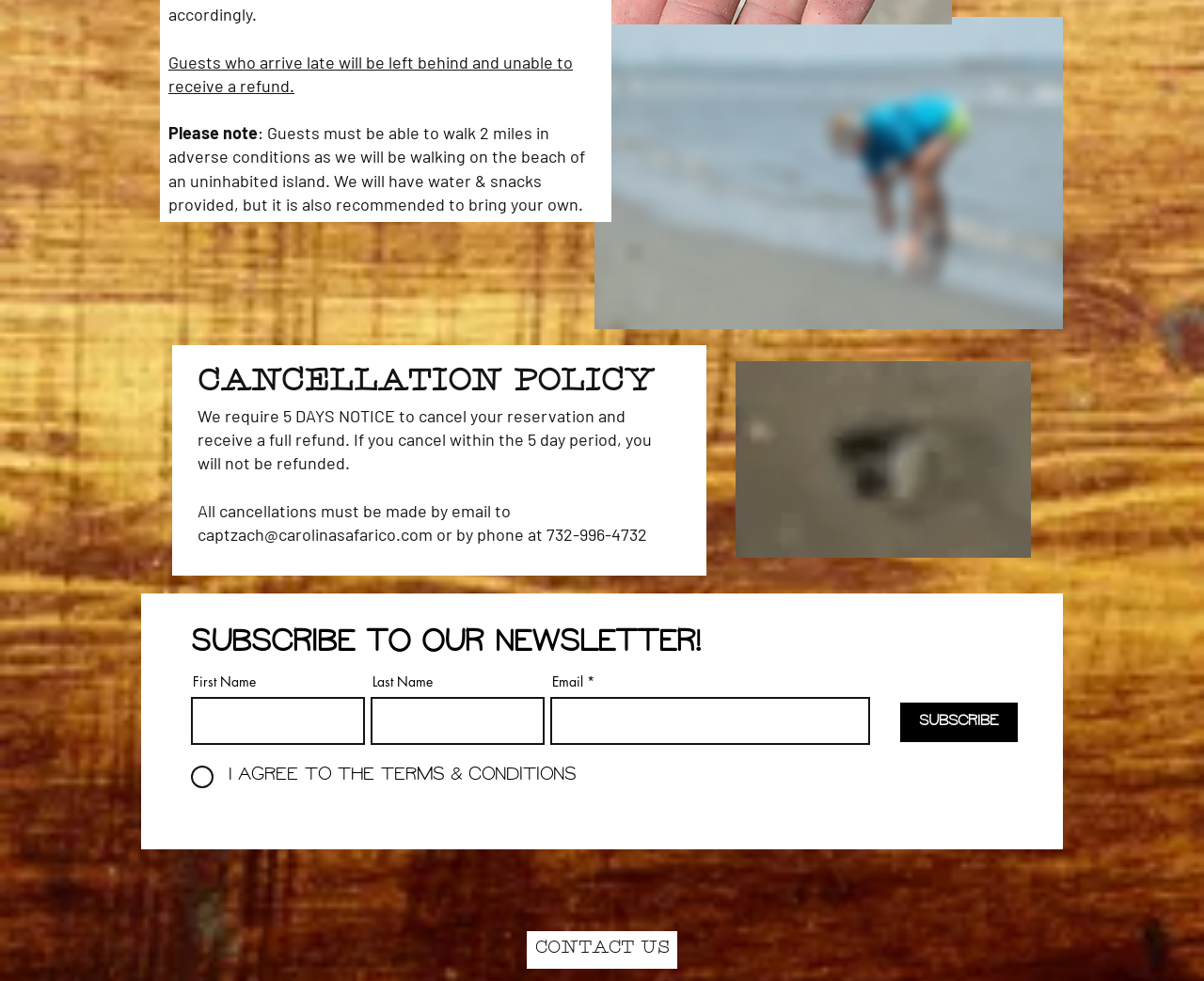What is required to subscribe to the newsletter?
Carefully analyze the image and provide a detailed answer to the question.

To subscribe to the newsletter, an email address is required, as indicated by the 'Email *' field, which is marked as required.